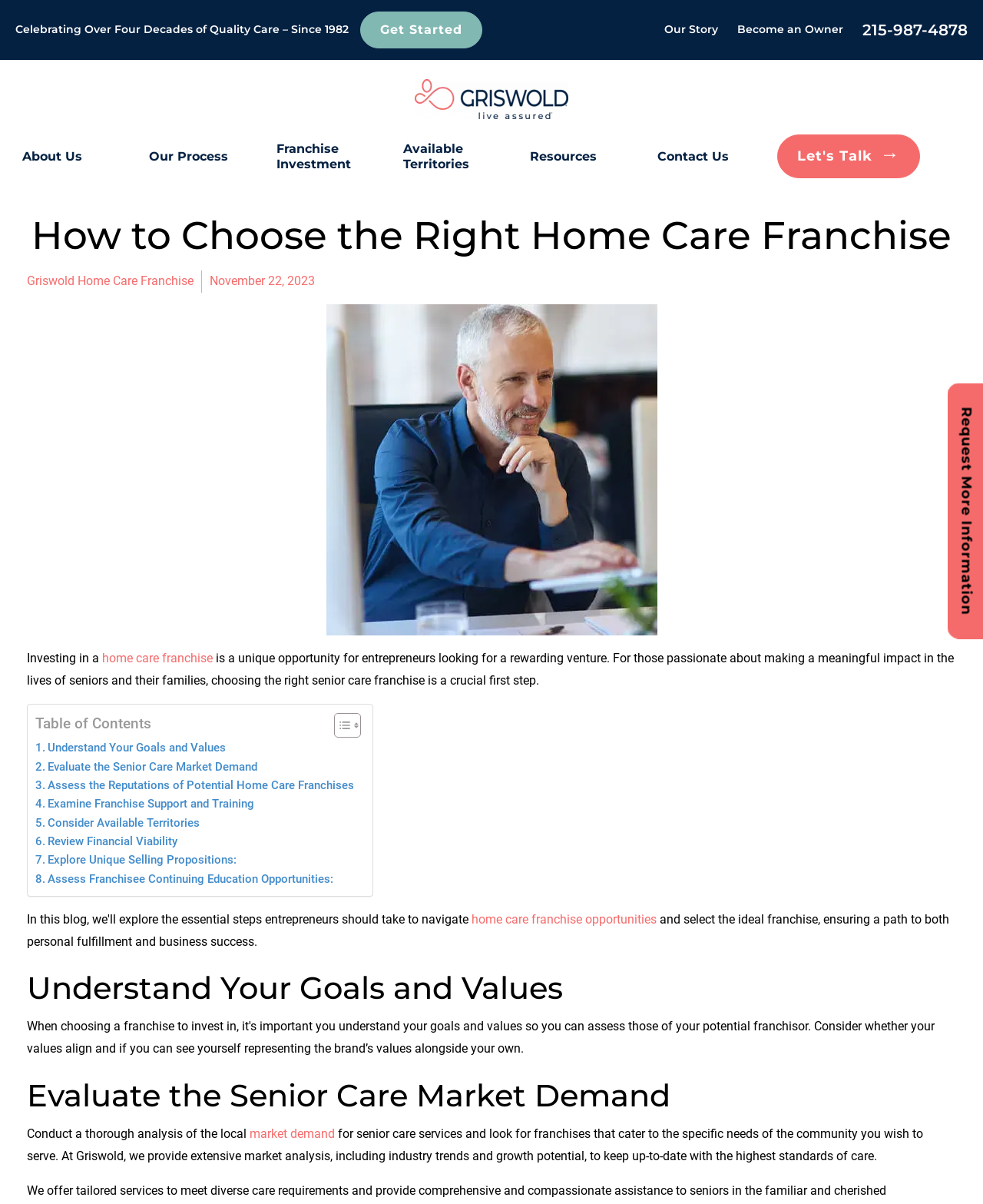Identify the main title of the webpage and generate its text content.

How to Choose the Right Home Care Franchise